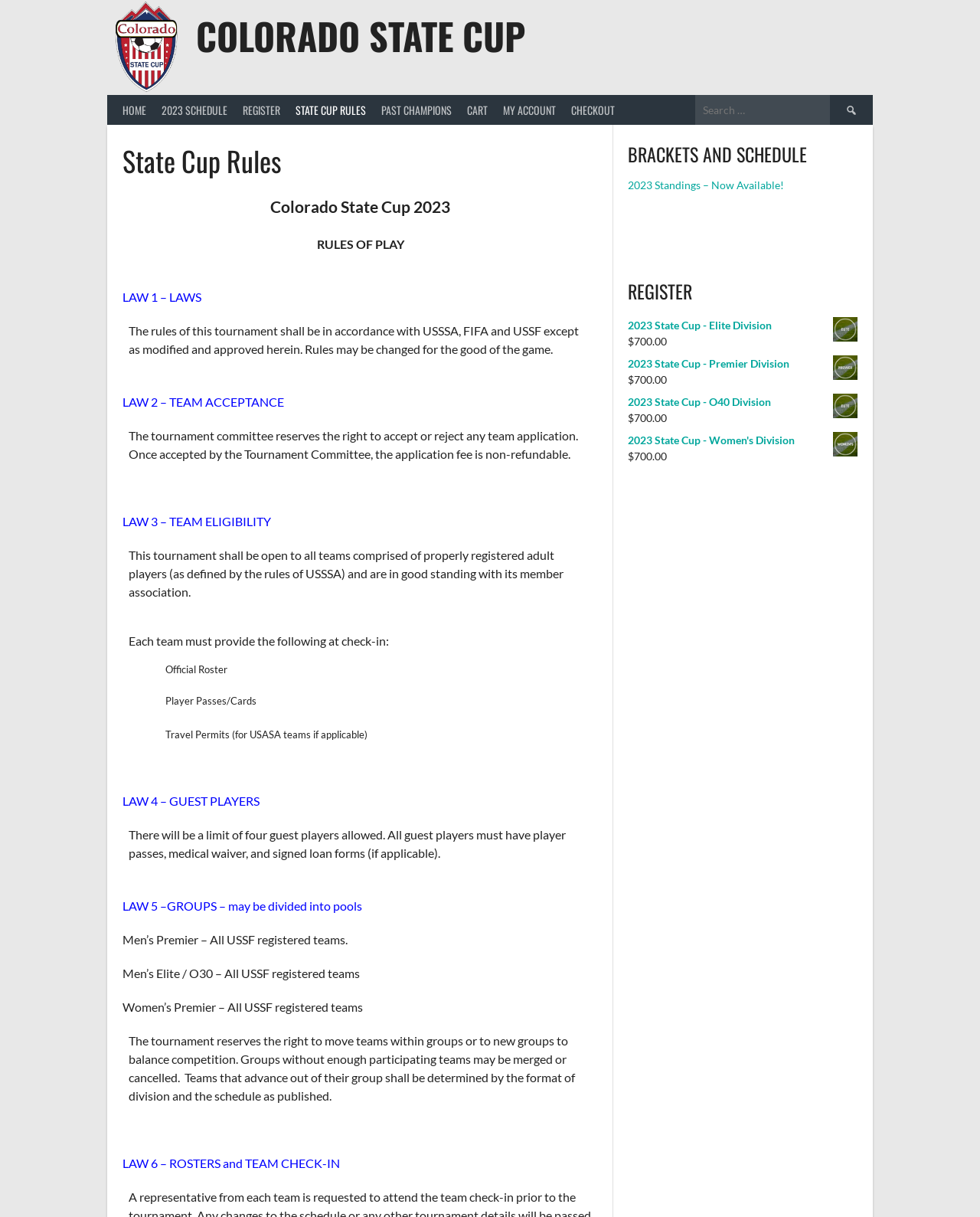Please answer the following question using a single word or phrase: 
How many links are there in the top navigation menu?

8